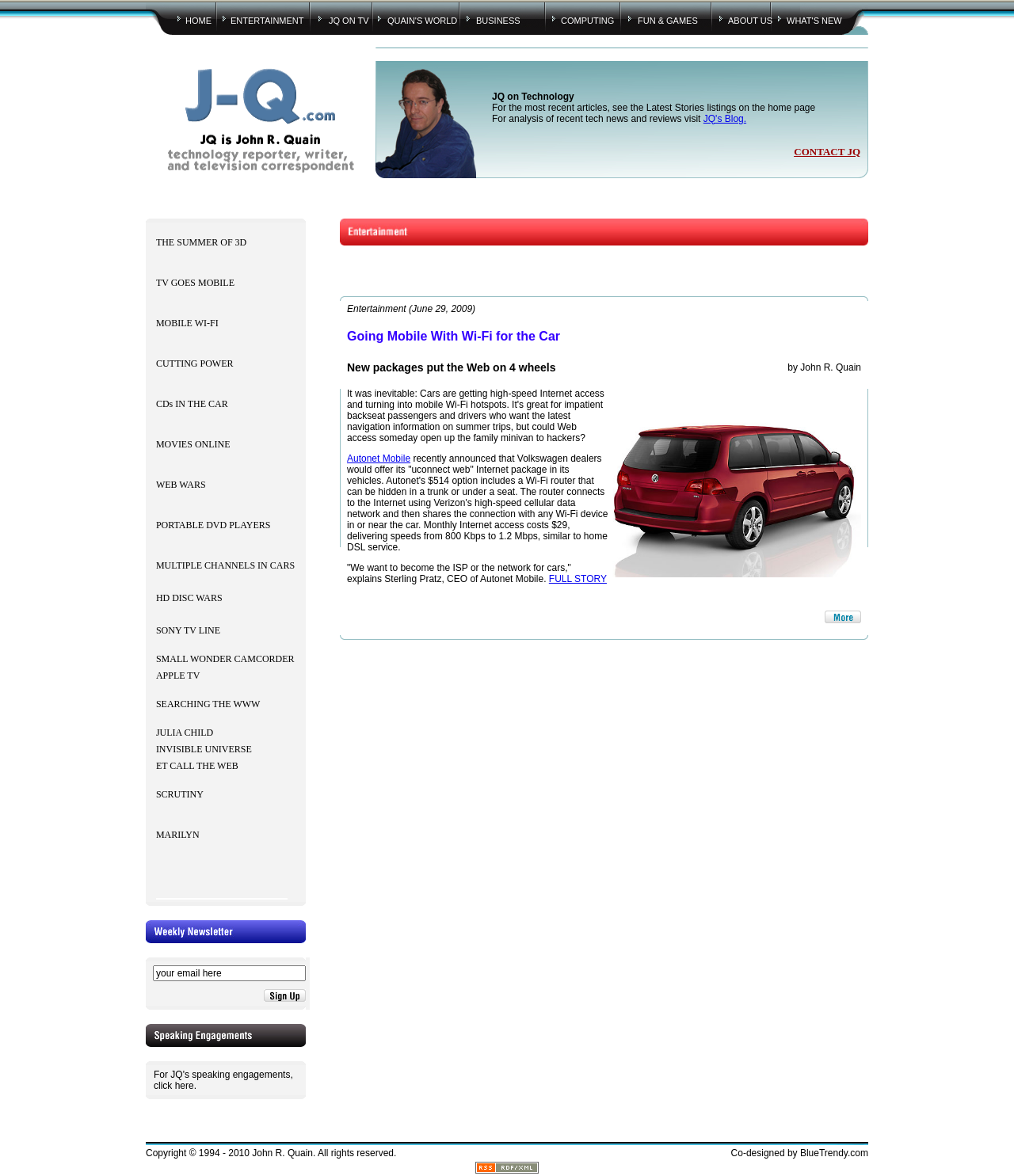Determine the bounding box for the UI element that matches this description: "TV GOES MOBILE".

[0.154, 0.236, 0.231, 0.245]